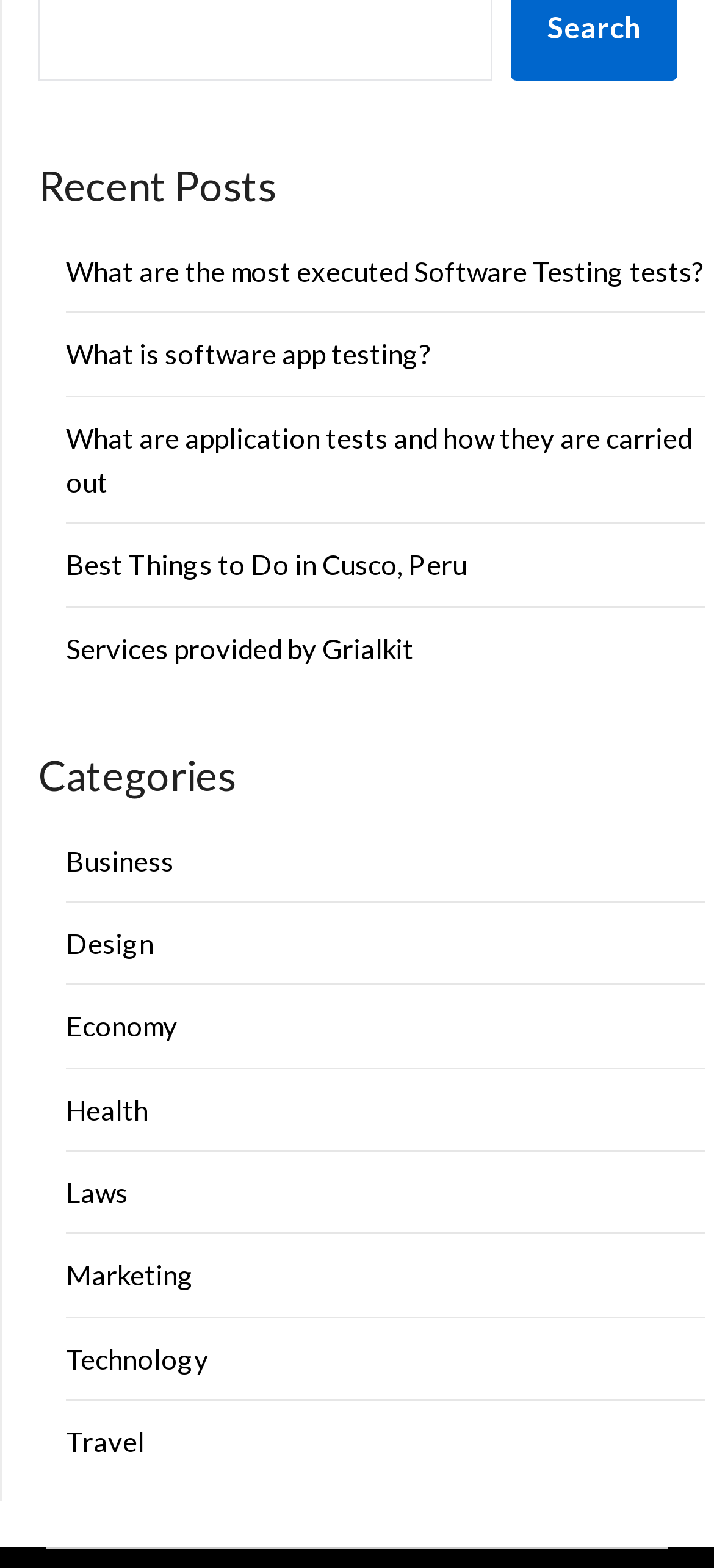Find and indicate the bounding box coordinates of the region you should select to follow the given instruction: "Explore the category of Technology".

[0.092, 0.856, 0.292, 0.877]